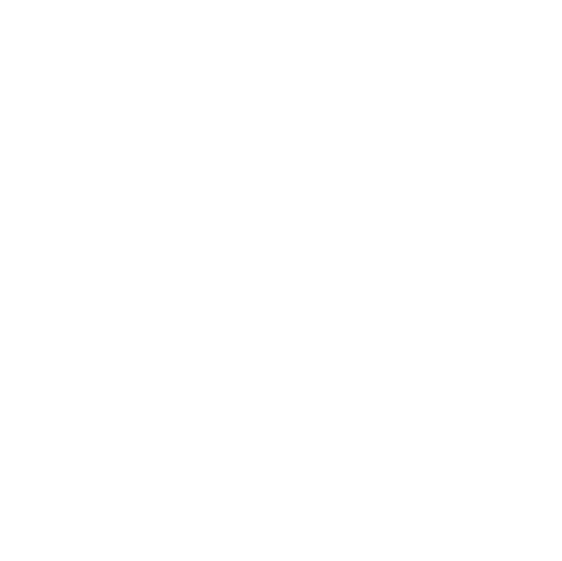What is the current price of the Aspire PockeX Starter Kit?
Based on the visual, give a brief answer using one word or a short phrase.

£22.99